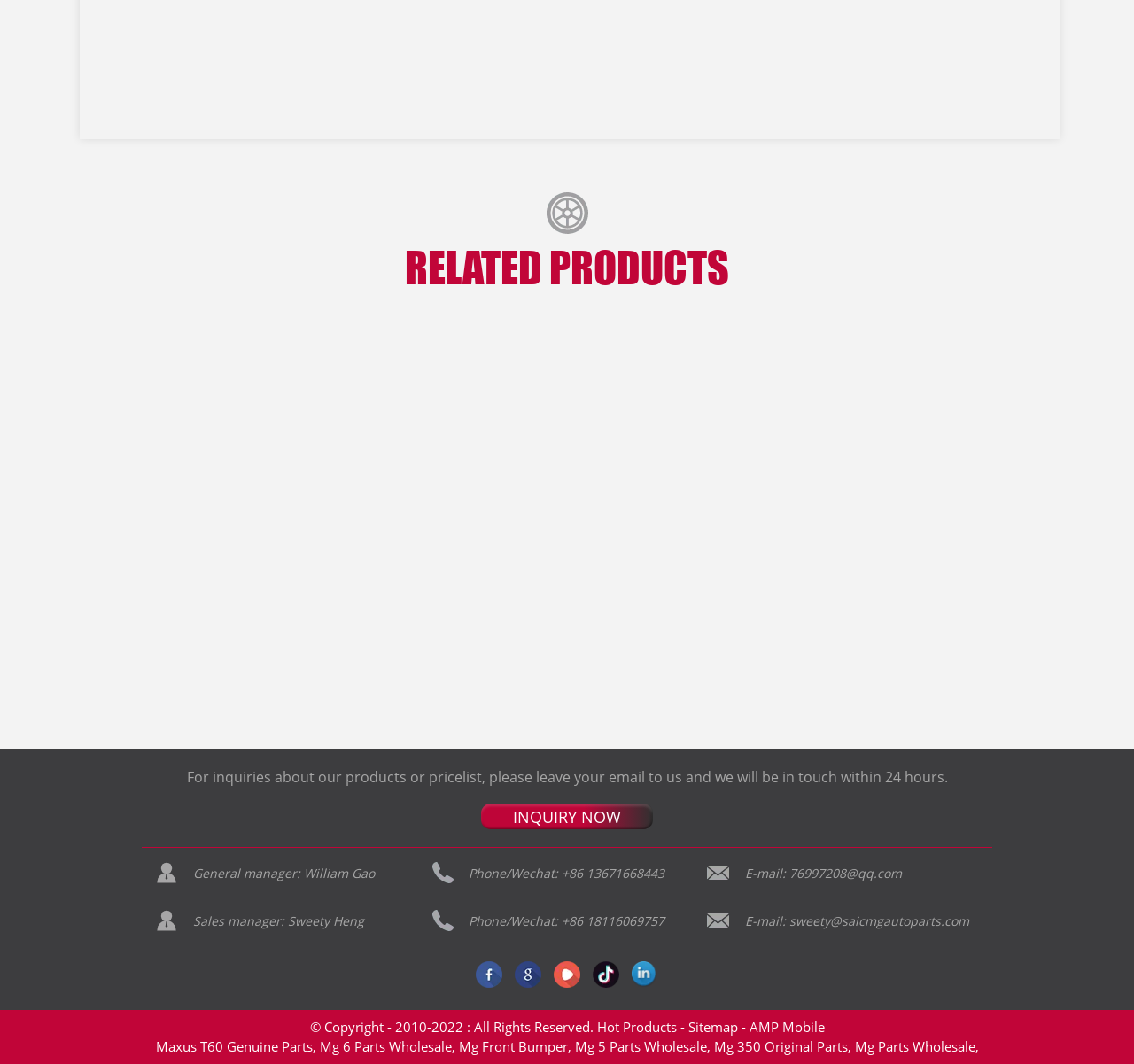Examine the image carefully and respond to the question with a detailed answer: 
What is the email address of the sales manager?

I found the sales manager's email address by looking at the contentinfo section, where it lists the company's contact information. Specifically, I found the text 'E-mail:' followed by 'sweety@saicmgautoparts.com' next to the sales manager's name, Sweety Heng.